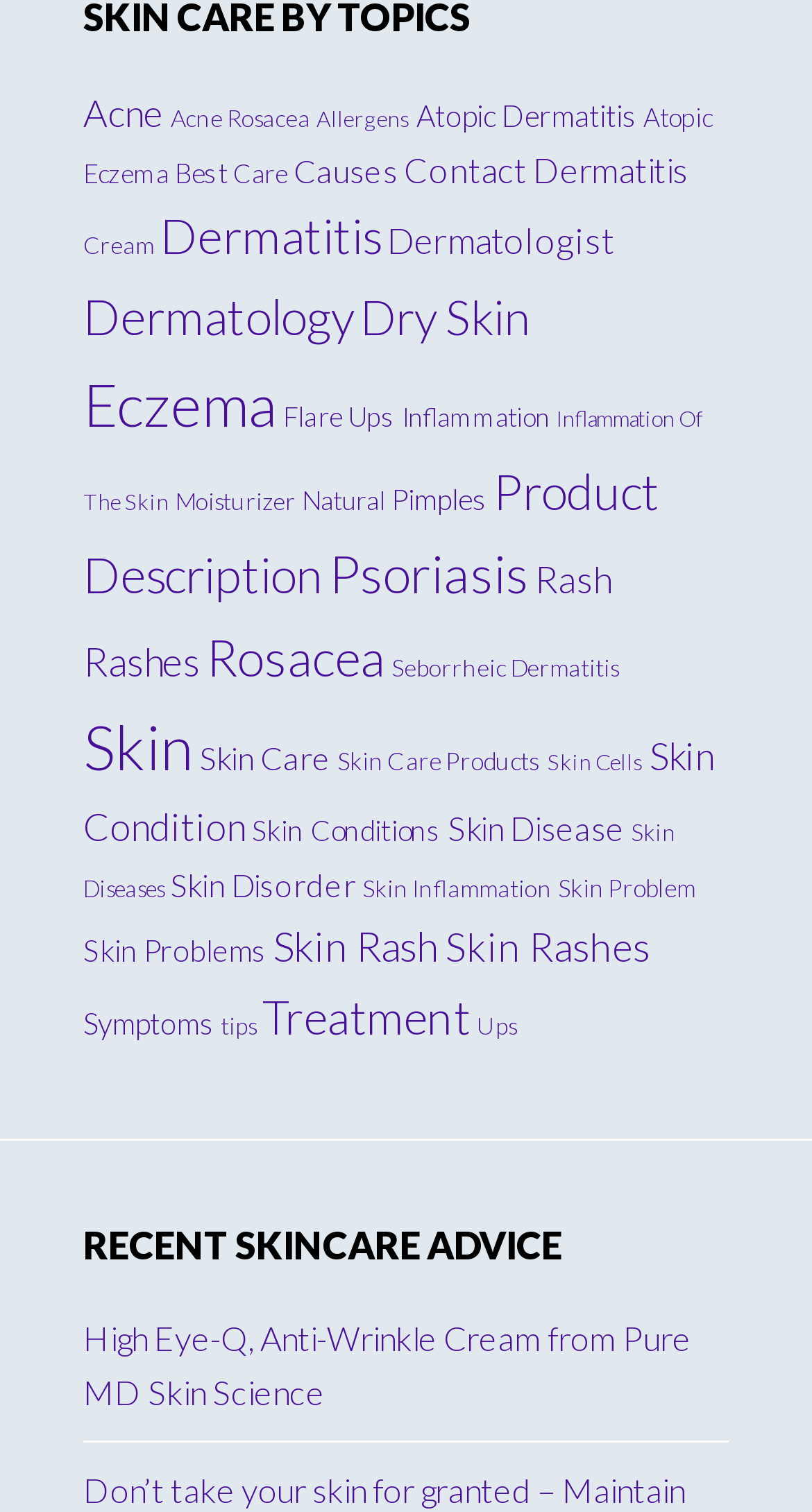Highlight the bounding box coordinates of the region I should click on to meet the following instruction: "Learn about Rosacea".

[0.254, 0.414, 0.474, 0.454]